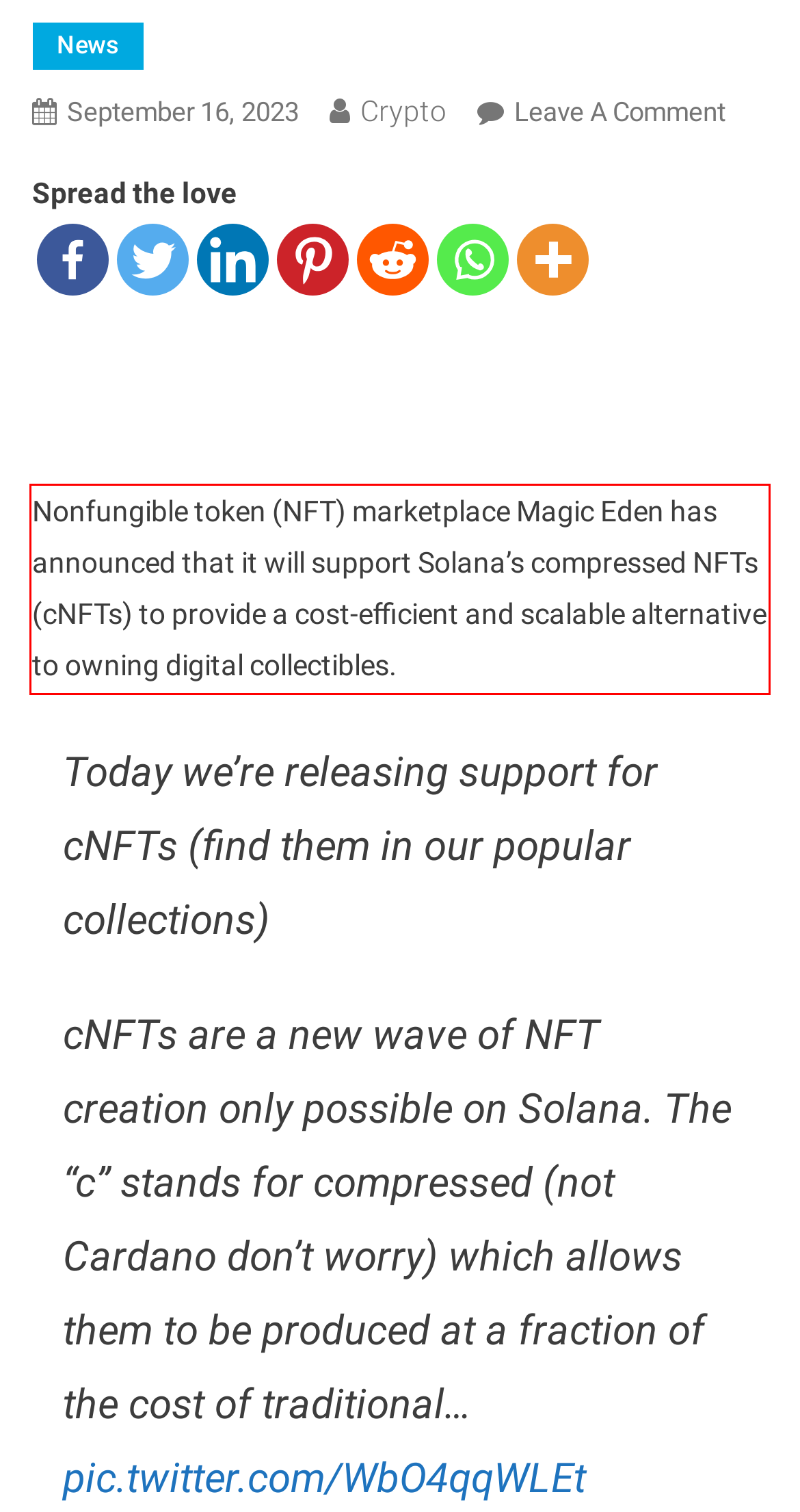Analyze the screenshot of a webpage where a red rectangle is bounding a UI element. Extract and generate the text content within this red bounding box.

Nonfungible token (NFT) marketplace Magic Eden has announced that it will support Solana’s compressed NFTs (cNFTs) to provide a cost-efficient and scalable alternative to owning digital collectibles.